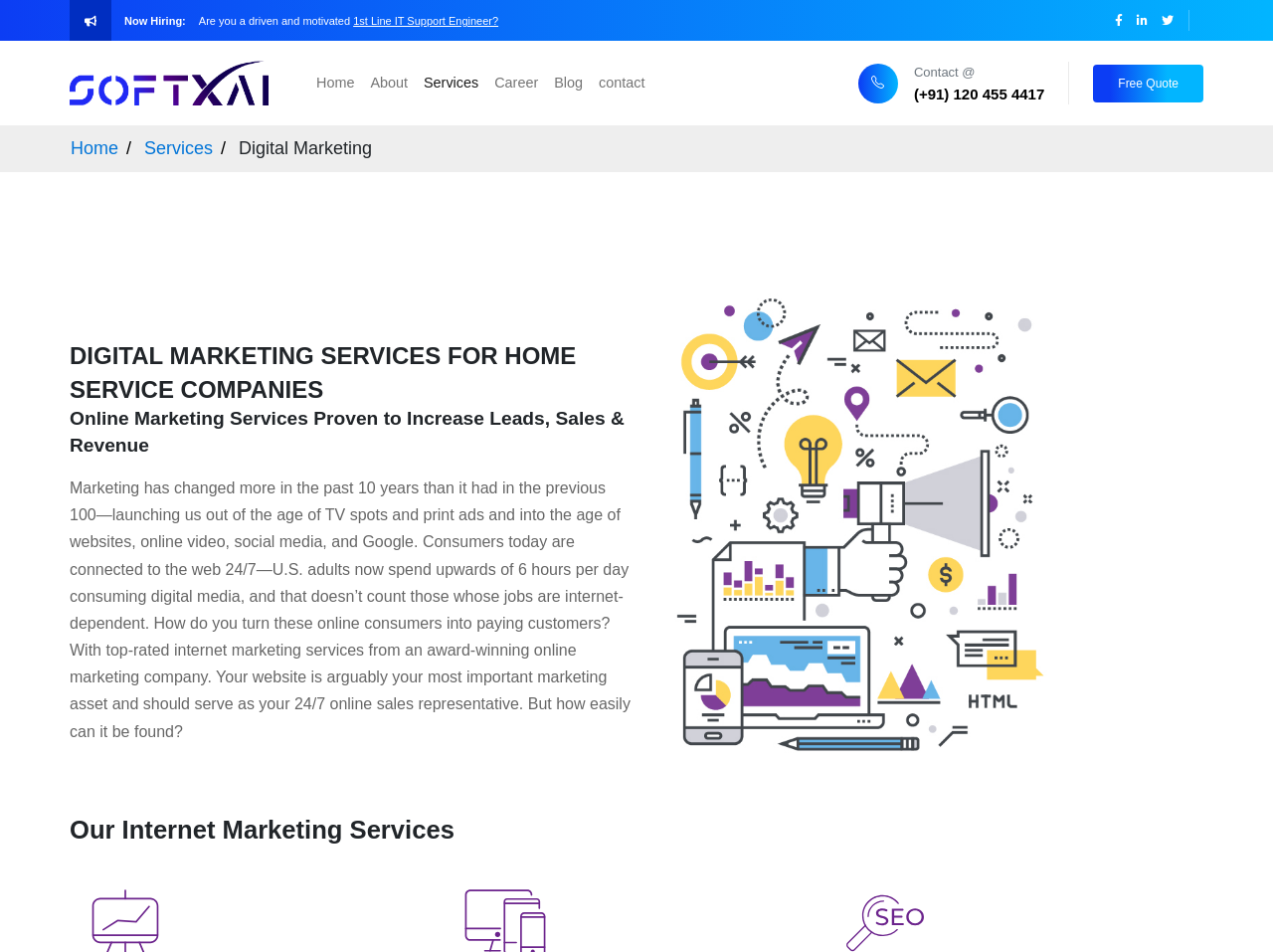Determine the bounding box coordinates for the area you should click to complete the following instruction: "Click on 'Free Quote'".

[0.859, 0.067, 0.945, 0.107]